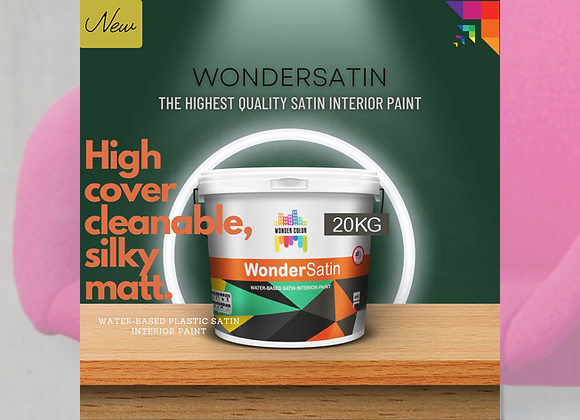Answer the question using only a single word or phrase: 
What type of paint is WonderSatin?

Water-based plastic satin interior paint